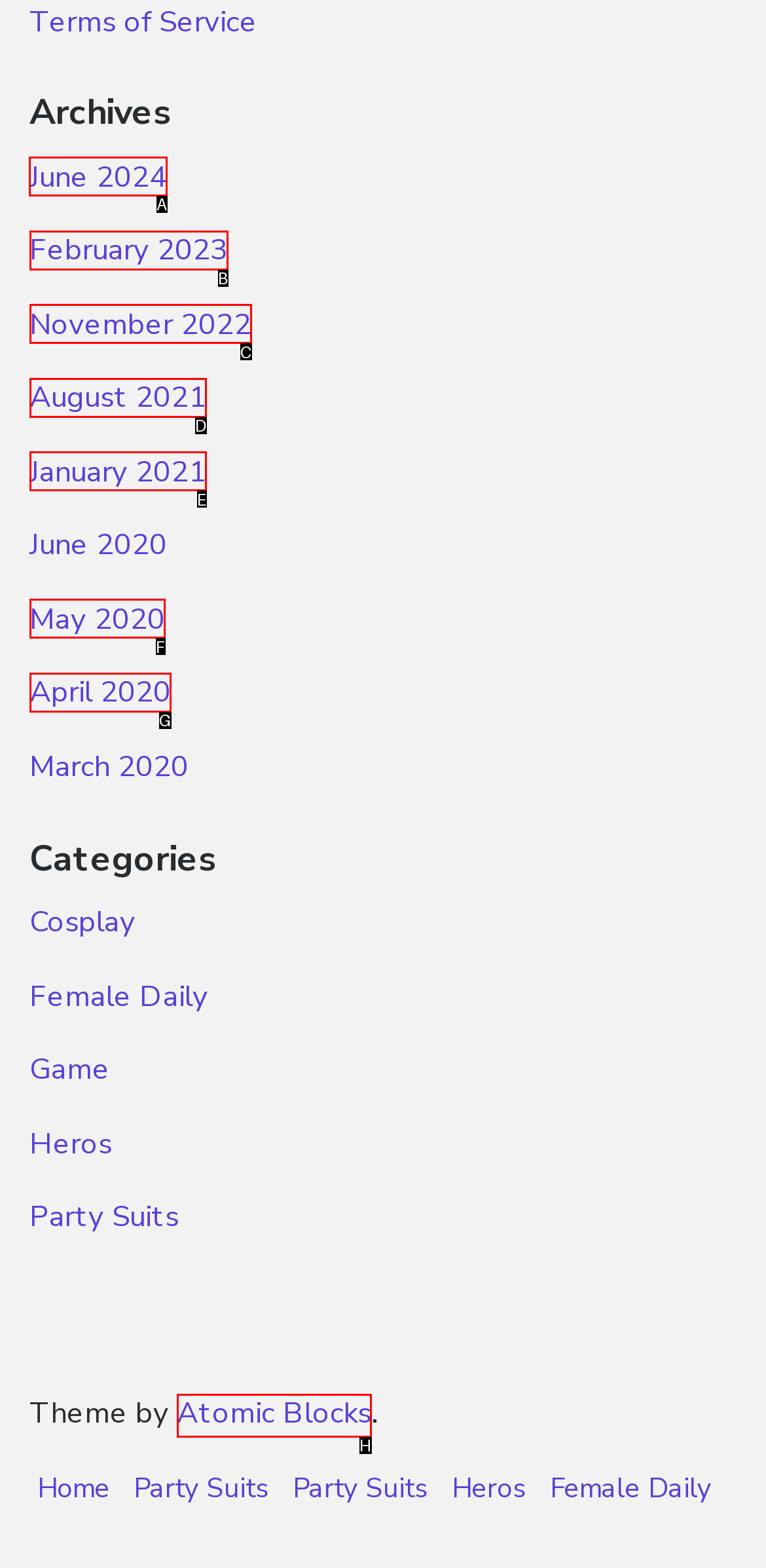To complete the instruction: Click on FUE Hair Transplant, which HTML element should be clicked?
Respond with the option's letter from the provided choices.

None